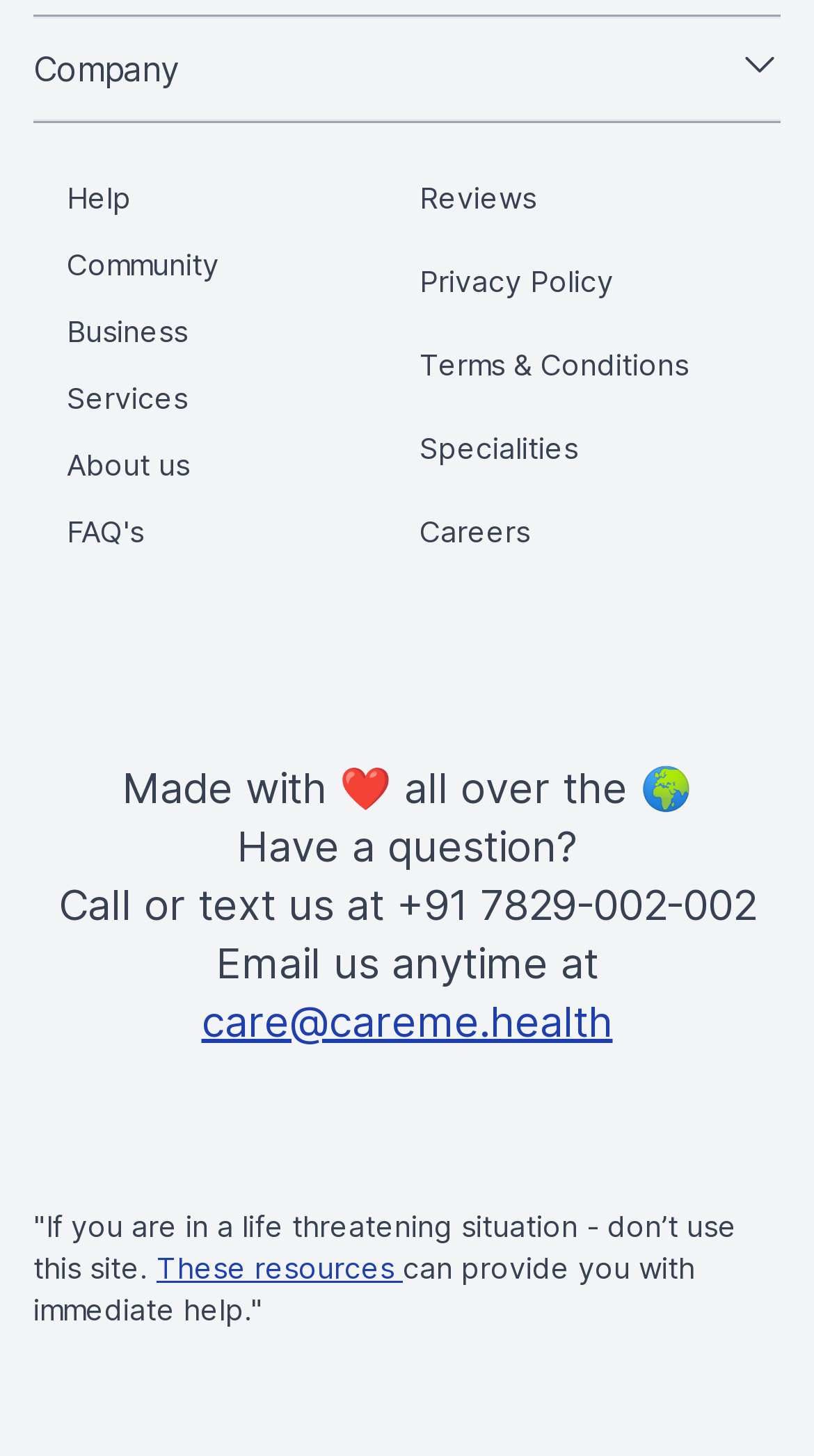Please analyze the image and give a detailed answer to the question:
What is the email address to contact the company?

The email address is provided in the section where it says 'Email us anytime at' and gives the email address.